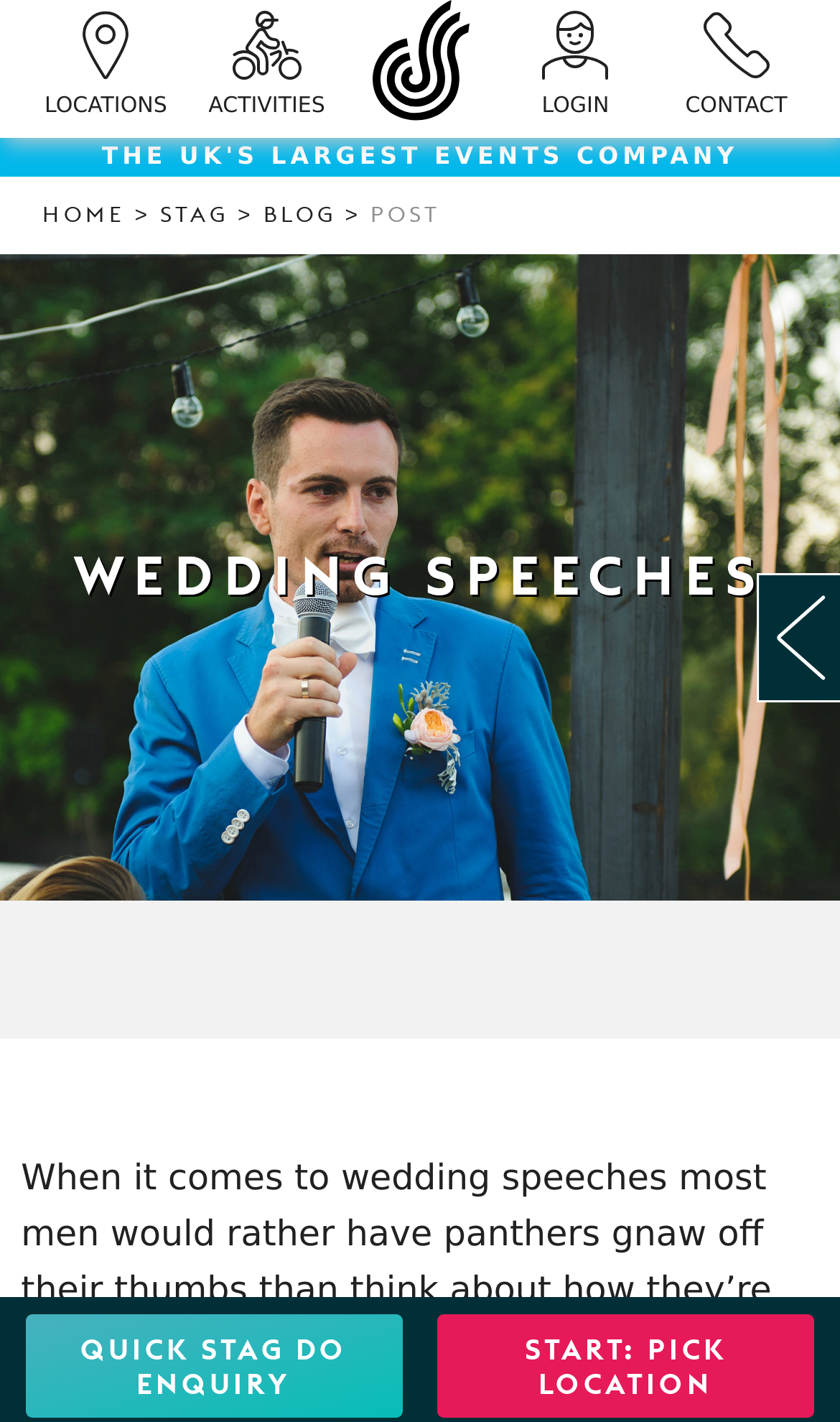Determine the bounding box coordinates for the clickable element to execute this instruction: "go to the 'HOME' page". Provide the coordinates as four float numbers between 0 and 1, i.e., [left, top, right, bottom].

[0.444, 0.0, 0.559, 0.097]